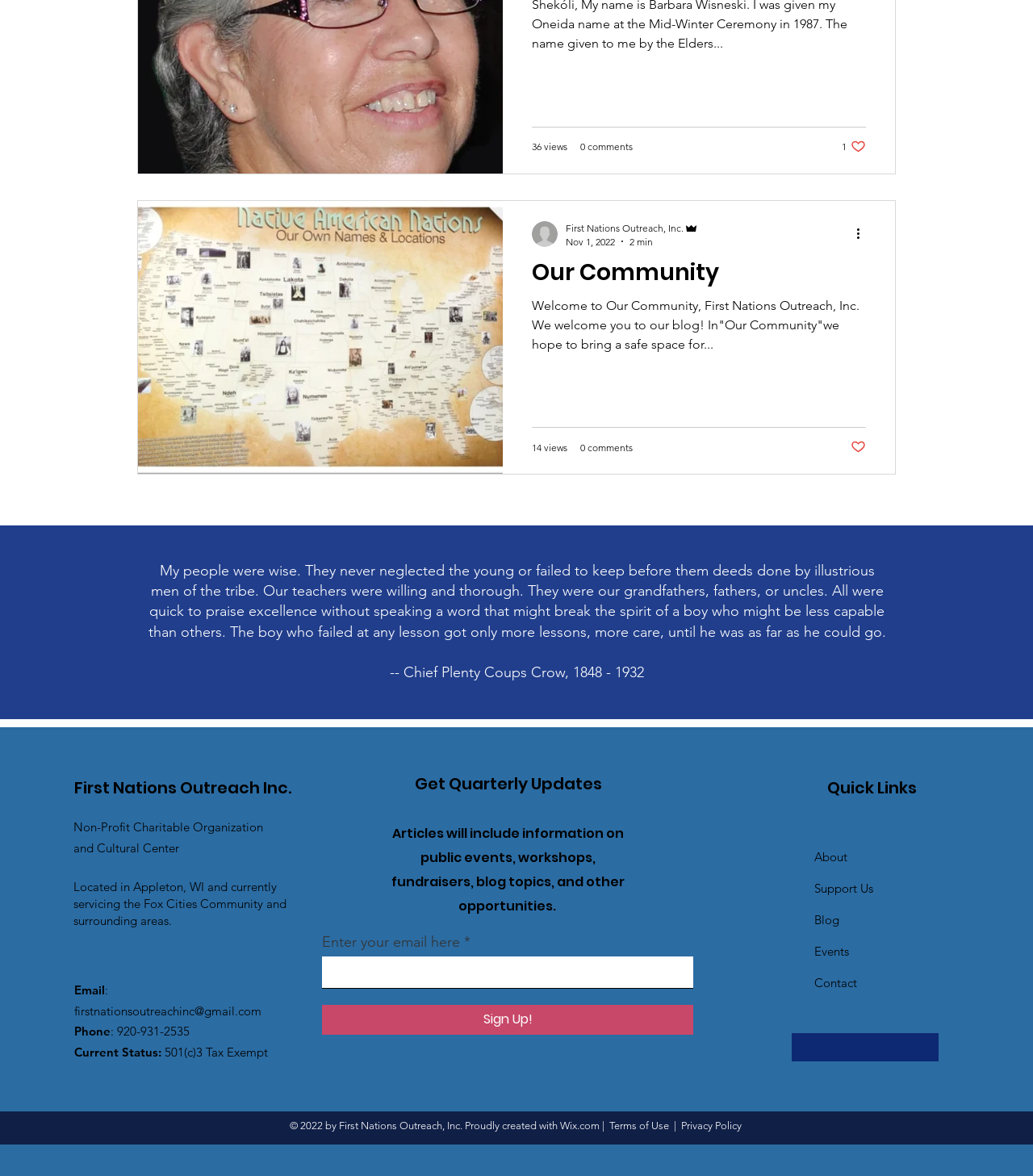Kindly determine the bounding box coordinates for the area that needs to be clicked to execute this instruction: "Enter email address in the input field".

[0.312, 0.813, 0.671, 0.841]